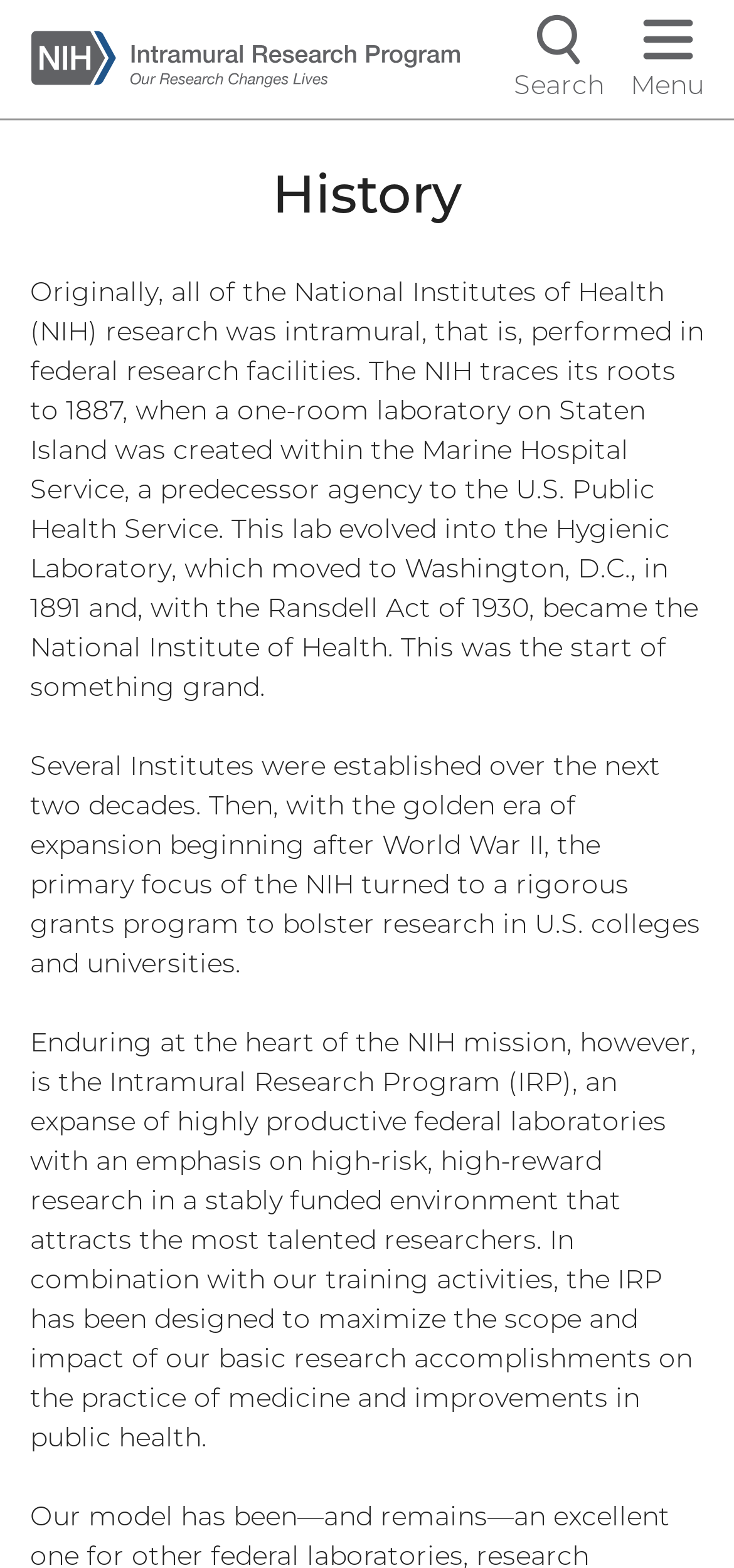Explain the webpage in detail, including its primary components.

The webpage is about the history of the NIH Intramural Research Program. At the top left, there is a link to "Skip to main content". Next to it, there is a link with an image that says "NIH Intramural Research Program, Our Research Changes Lives". 

On the top right, there is a navigation section with links to "Search" and "Menu". The "Menu" link has a dropdown with a heading that says "History". 

Below the navigation section, there are three paragraphs of text that describe the history of the NIH. The first paragraph explains how the NIH was established in 1887 and evolved into the National Institute of Health in 1930. The second paragraph discusses the establishment of several Institutes over the next two decades and the shift in focus to a grants program after World War II. The third and longest paragraph describes the Intramural Research Program, its mission, and its goals.